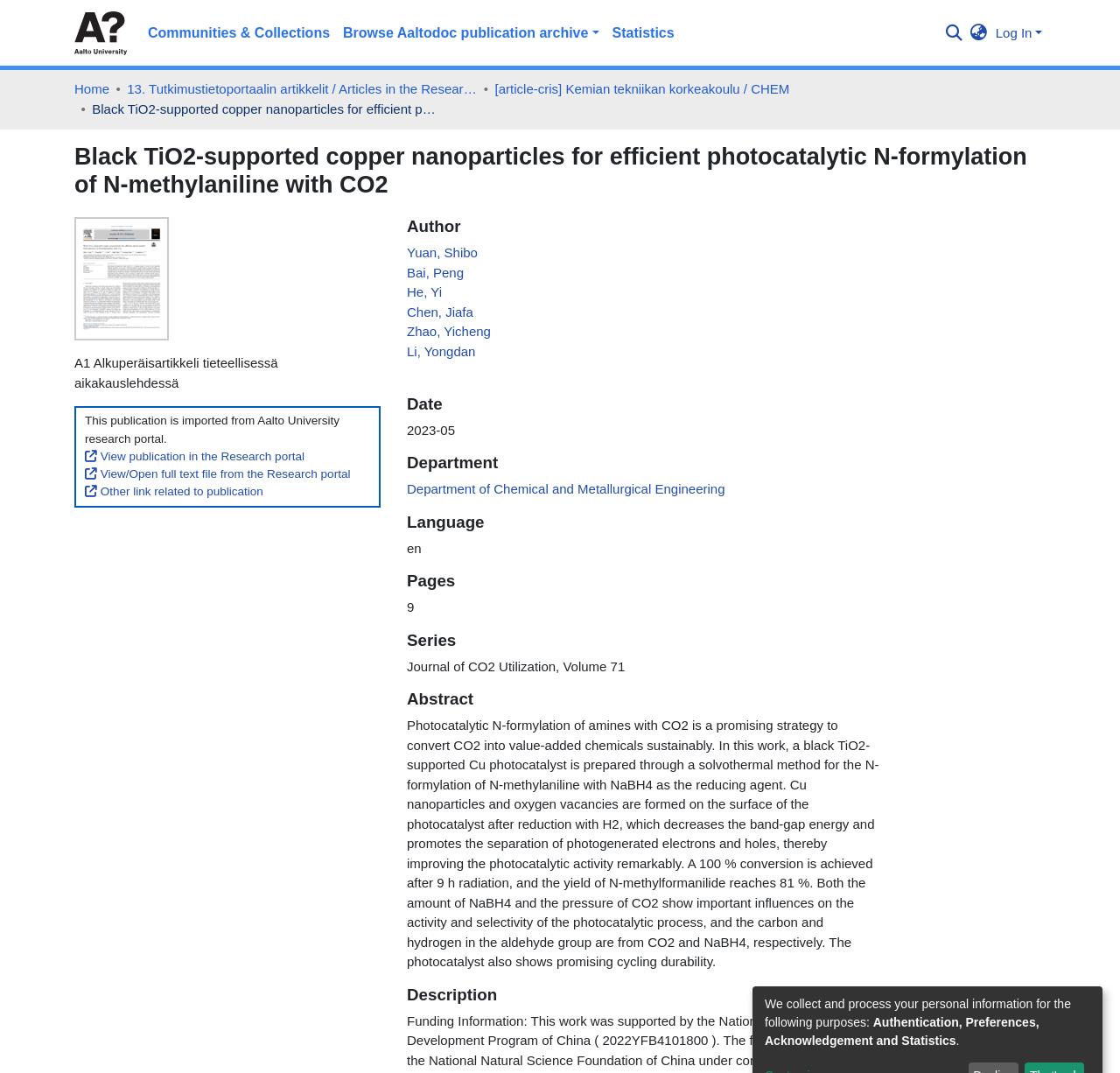Please identify the bounding box coordinates of the element I need to click to follow this instruction: "Switch language".

[0.862, 0.022, 0.886, 0.04]